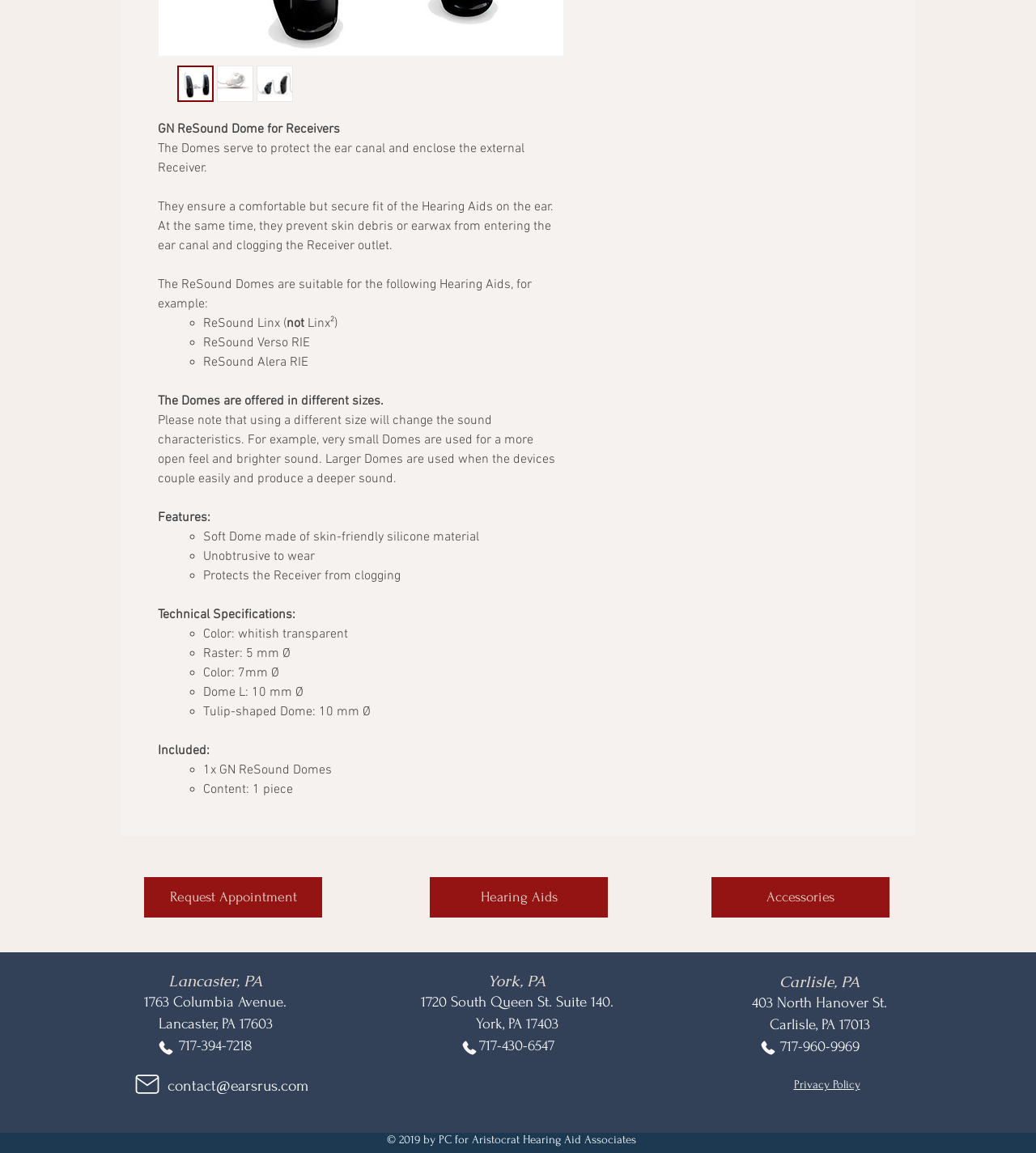Given the description of the UI element: "Privacy Policy", predict the bounding box coordinates in the form of [left, top, right, bottom], with each value being a float between 0 and 1.

[0.766, 0.932, 0.83, 0.947]